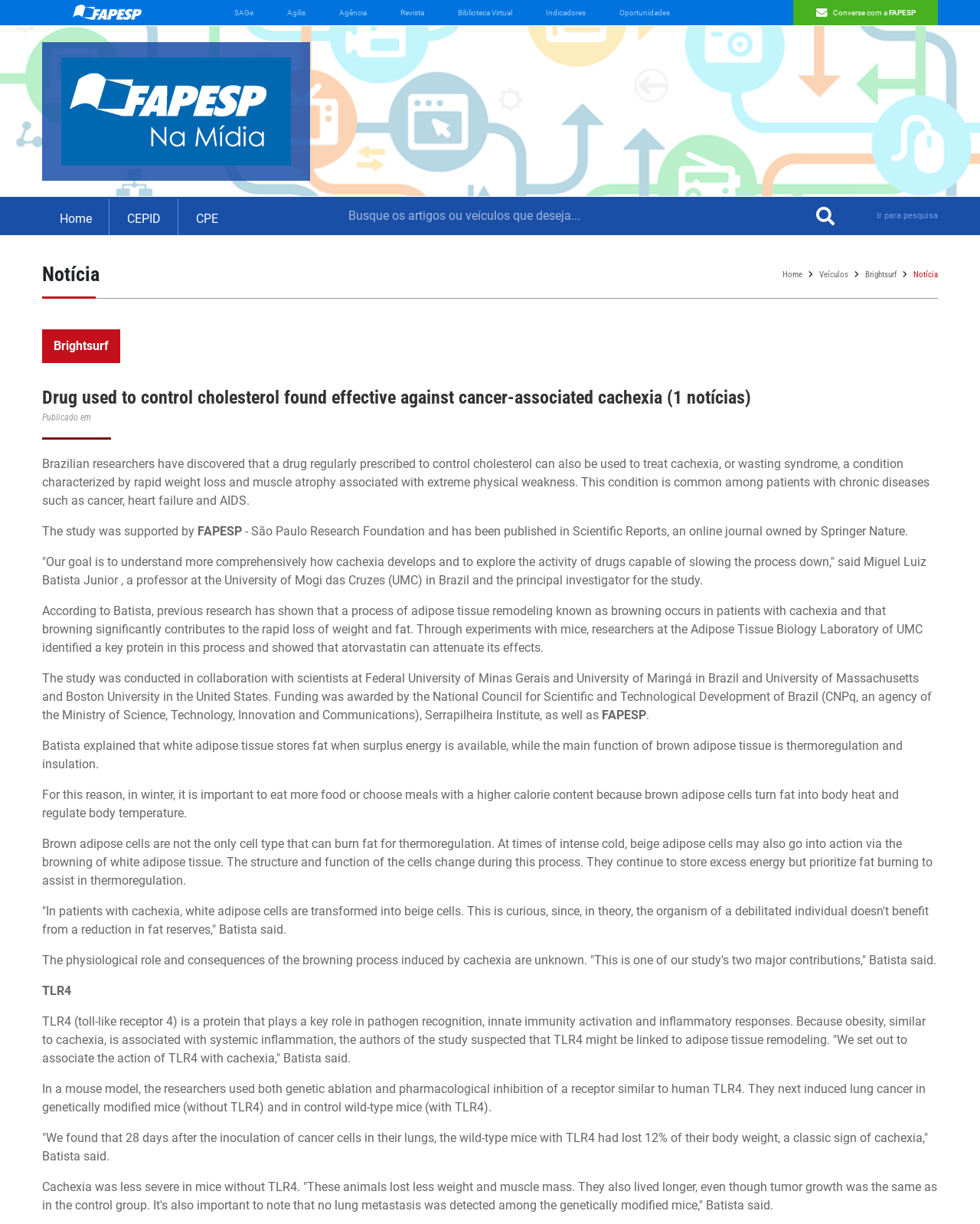Please answer the following question using a single word or phrase: 
What is the name of the protein that plays a key role in pathogen recognition?

TLR4